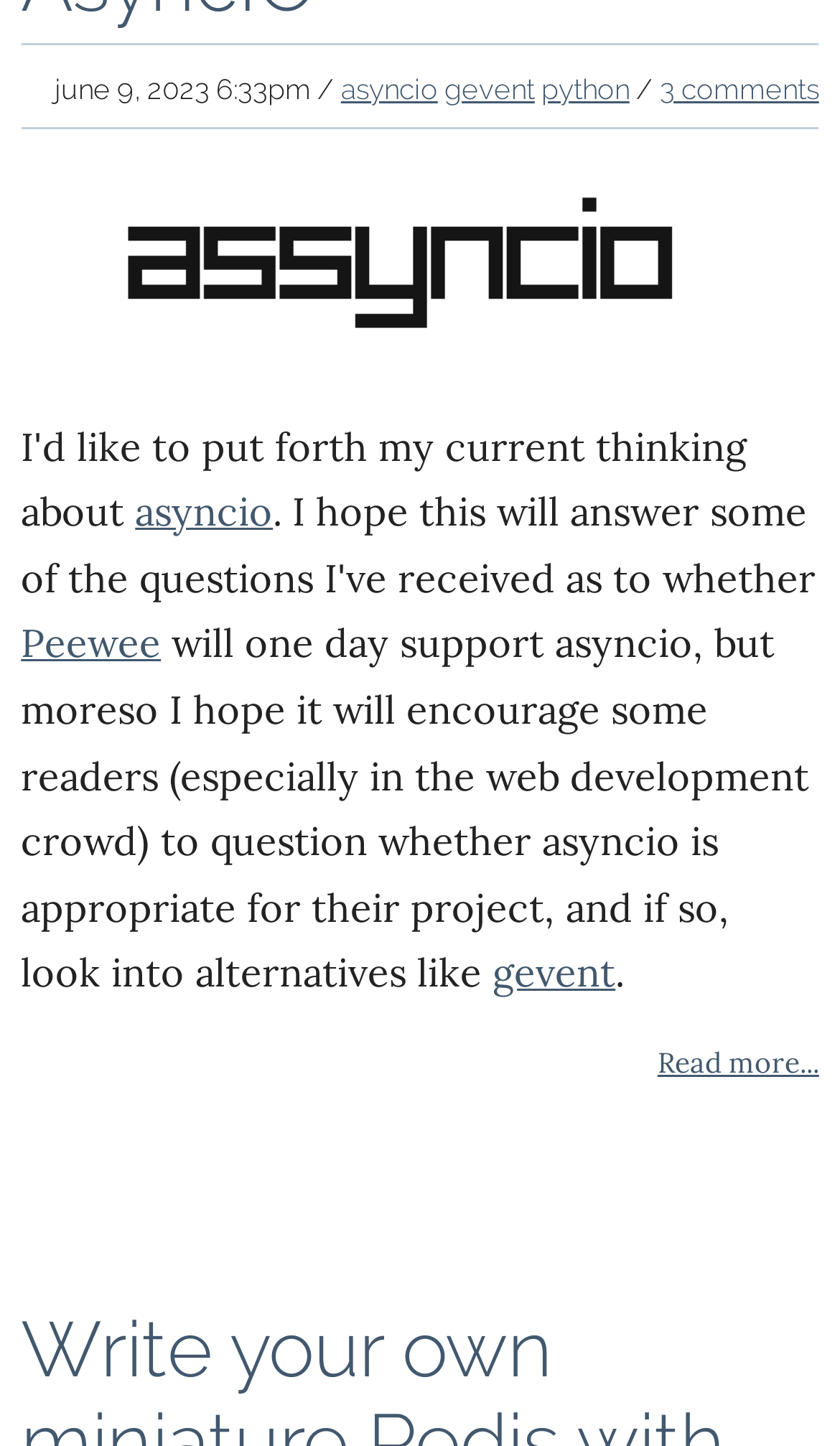From the element description: "Read more...", extract the bounding box coordinates of the UI element. The coordinates should be expressed as four float numbers between 0 and 1, in the order [left, top, right, bottom].

[0.783, 0.724, 0.975, 0.746]